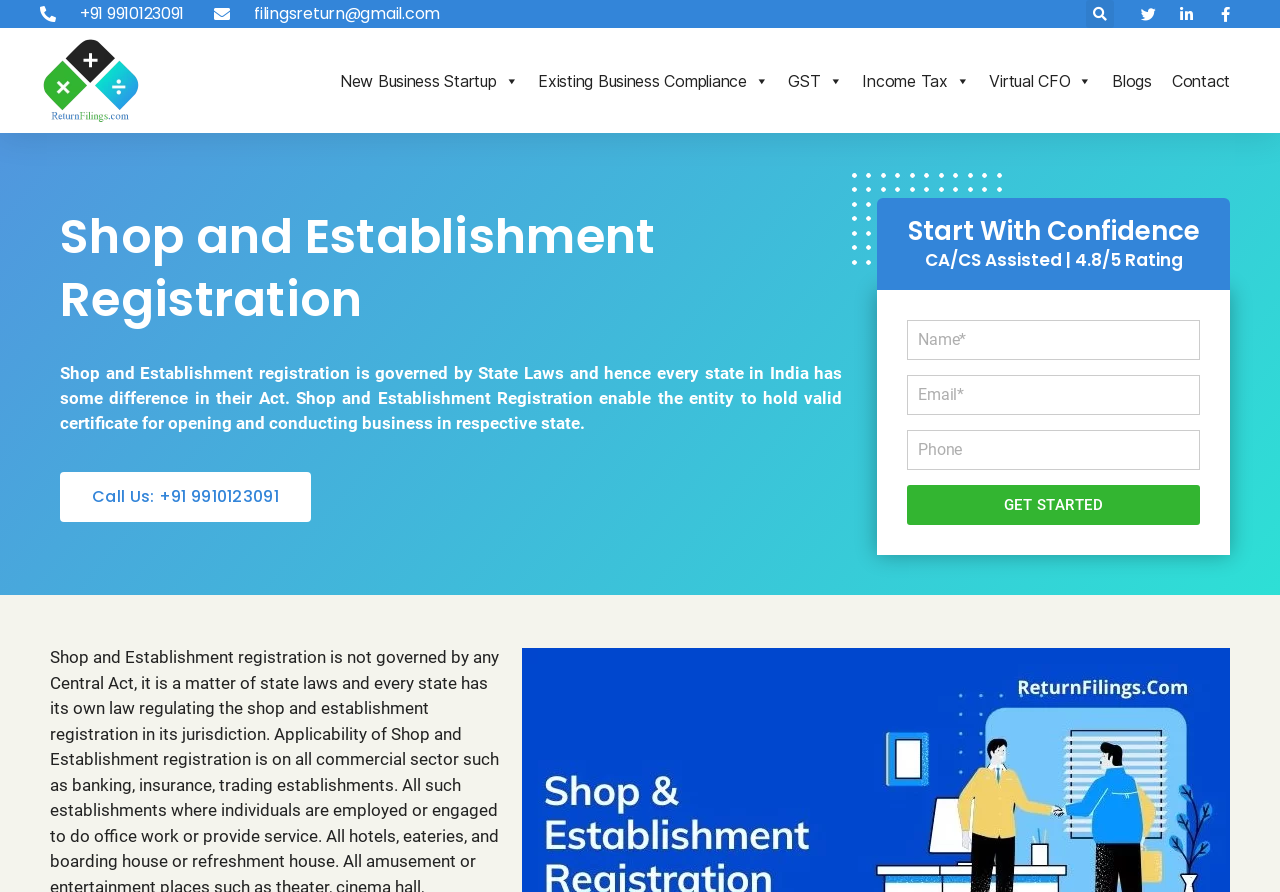What is the contact phone number?
From the image, respond using a single word or phrase.

+91 9910123091